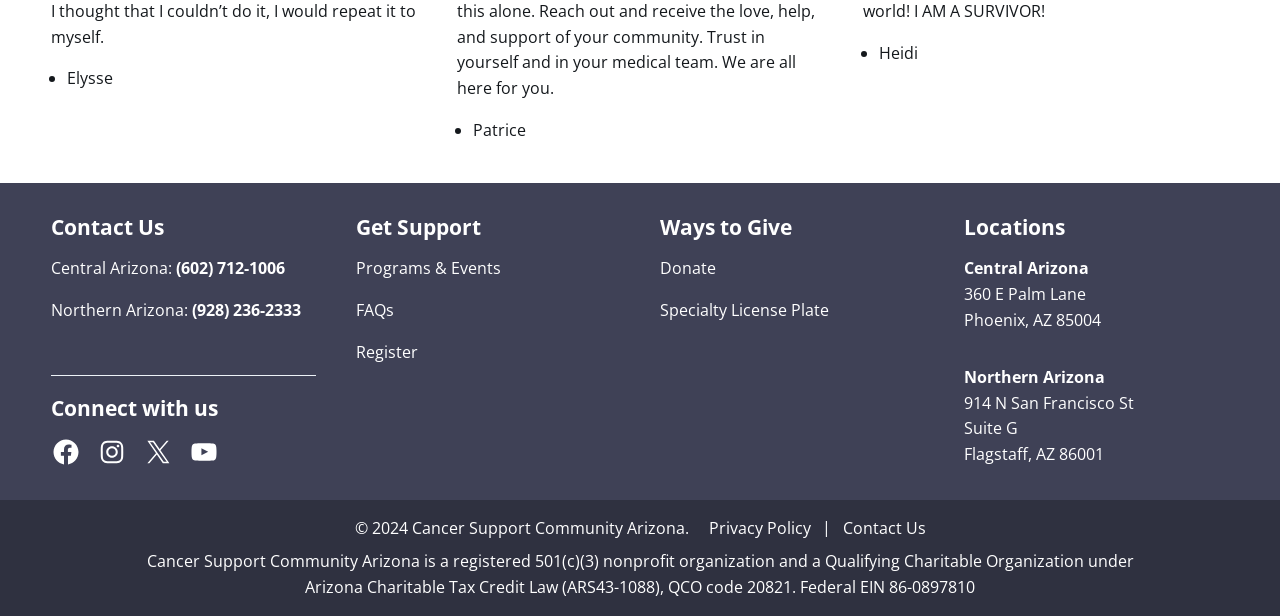Answer this question using a single word or a brief phrase:
What is the purpose of the 'Get Support' section?

To provide resources